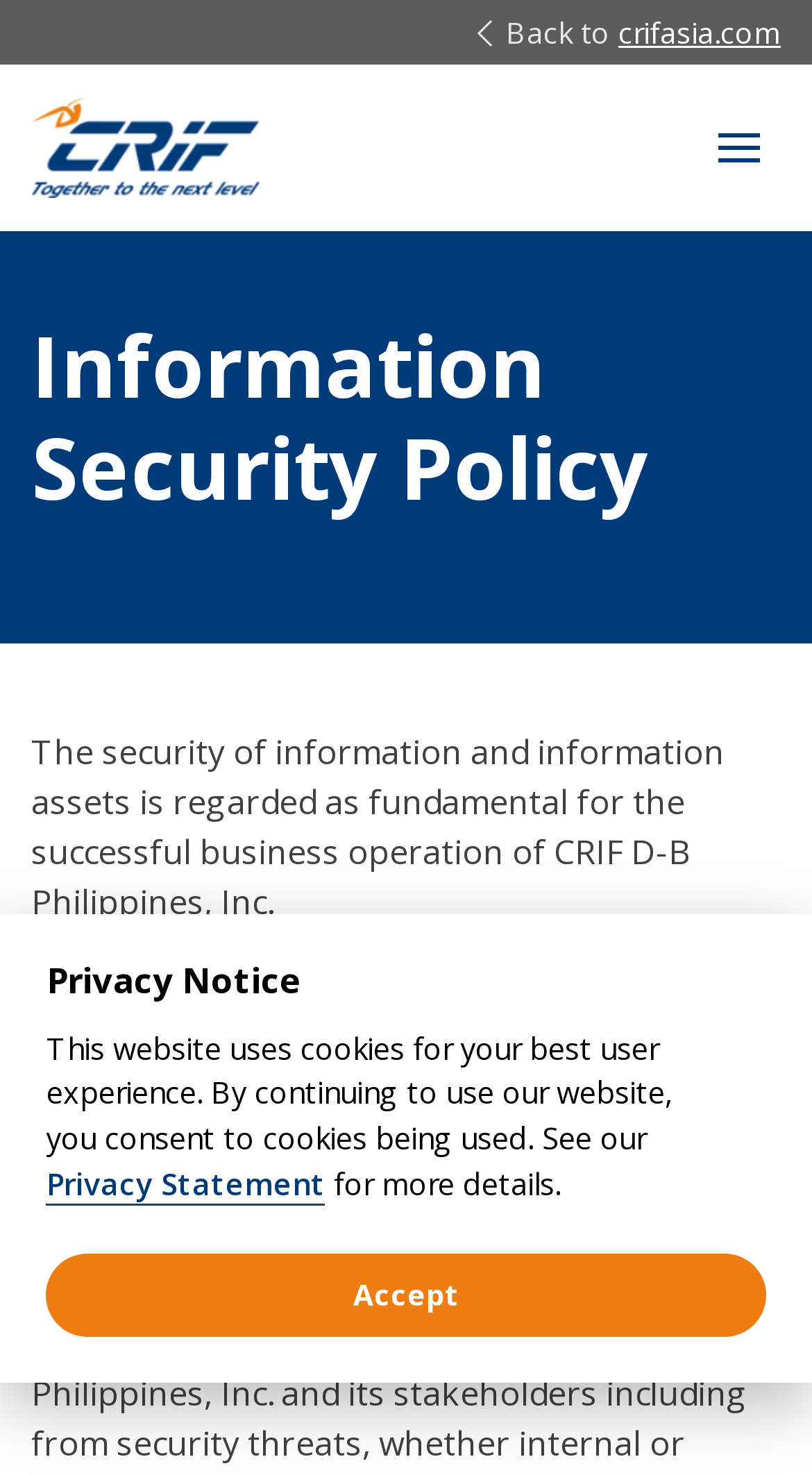Respond to the question below with a single word or phrase:
What is the purpose of the 'Accept' button?

To consent to cookies being used